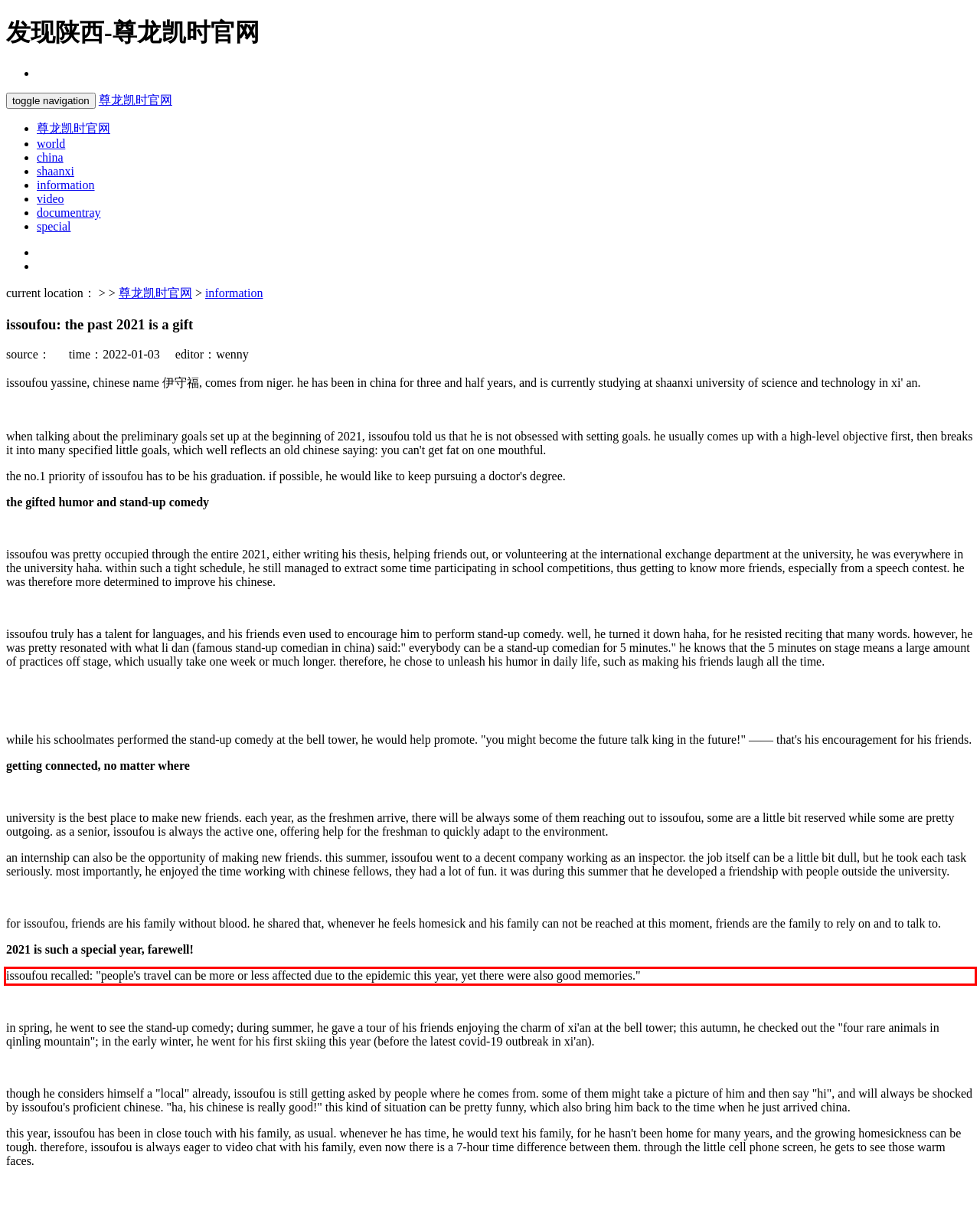Given a webpage screenshot, locate the red bounding box and extract the text content found inside it.

issoufou recalled: "people's travel can be more or less affected due to the epidemic this year, yet there were also good memories."